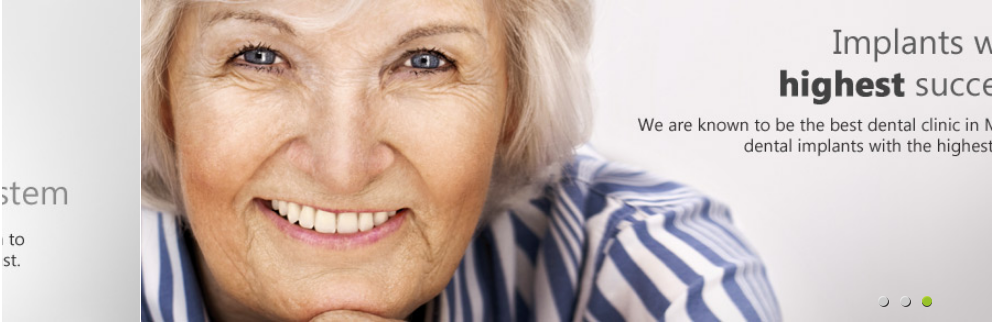Give a detailed account of the contents of the image.

The image showcases a smiling older woman with a bright, engaging expression, reflecting satisfaction and confidence in her appearance. She has light-colored hair and is dressed in a blue-and-white striped shirt, embodying a welcoming and friendly demeanor. Overlaying the image is a prominent text highlighting the clinic’s expertise in providing dental implants, emphasizing their high success rates. The message positions the practice as a leading dental clinic in New York, known for its commitment to quality care and aesthetic results, inviting potential patients to consider their services for achieving a revitalized smile.